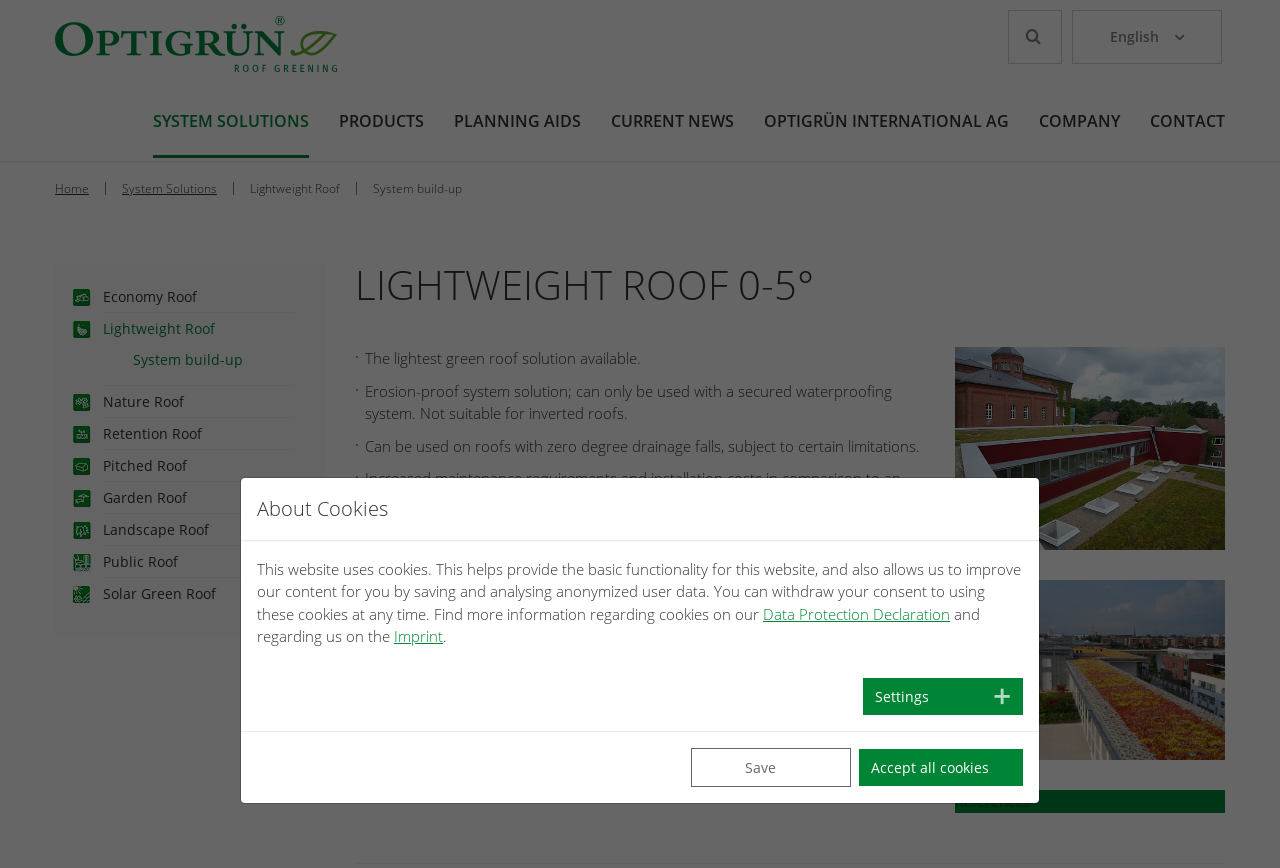Please locate the bounding box coordinates of the region I need to click to follow this instruction: "Search for something".

[0.651, 0.024, 0.782, 0.059]